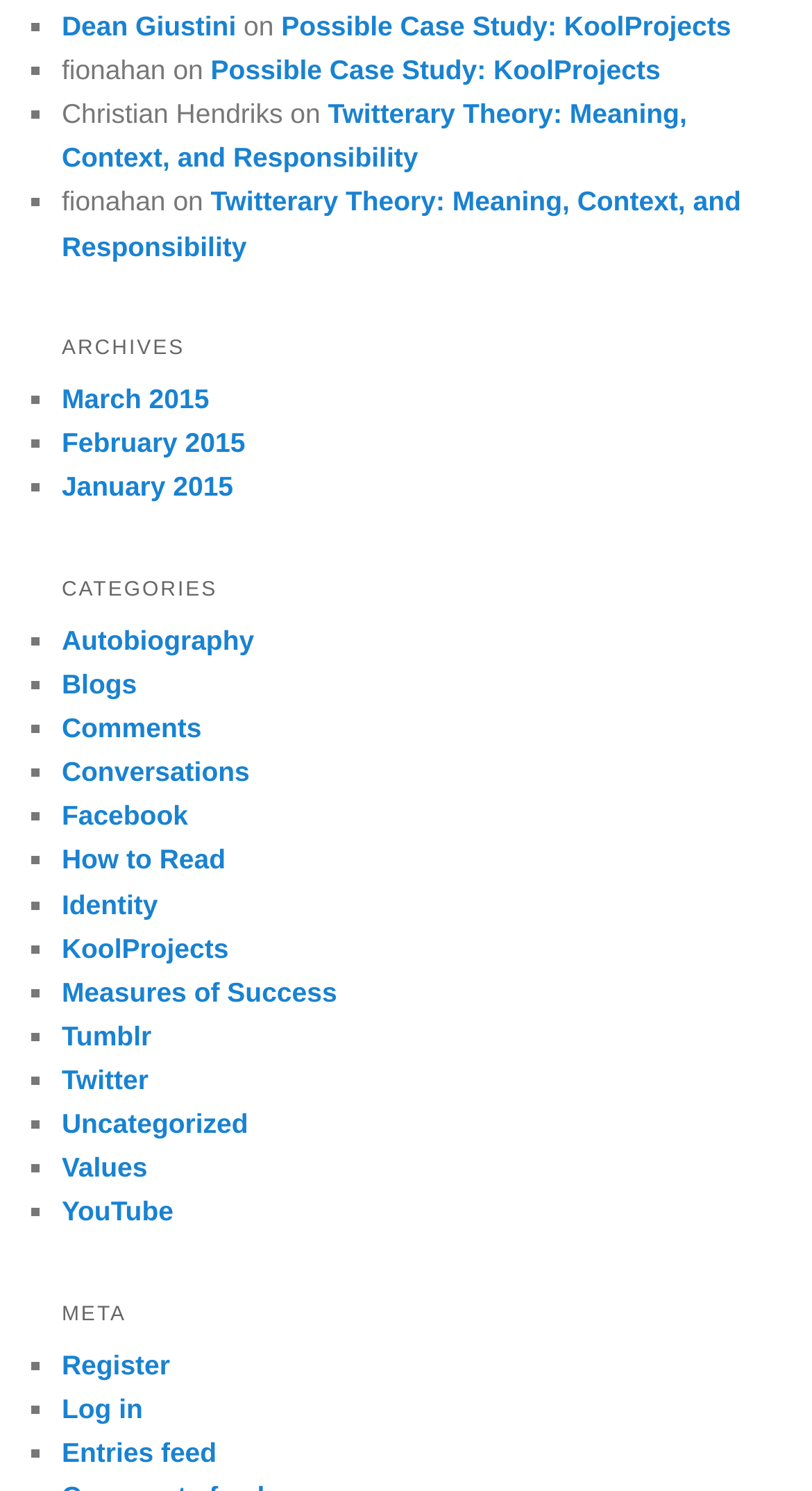Extract the bounding box coordinates for the UI element described by the text: "How to Read". The coordinates should be in the form of [left, top, right, bottom] with values between 0 and 1.

[0.076, 0.566, 0.278, 0.587]